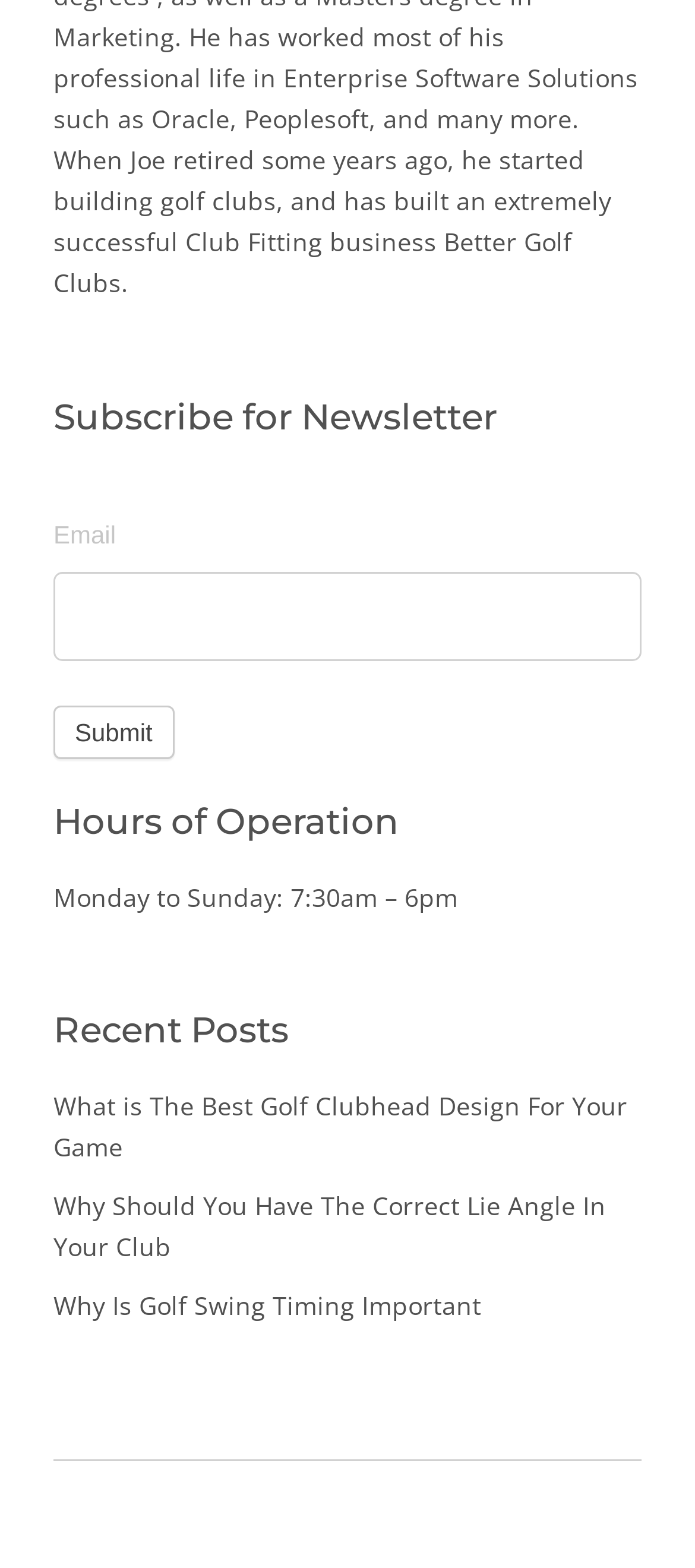Utilize the details in the image to give a detailed response to the question: What are the hours of operation?

The hours of operation are mentioned in a static text element below the 'Hours of Operation' heading, which states 'Monday to Sunday: 7:30am – 6pm'. This indicates that the business operates from 7:30am to 6pm every day of the week.